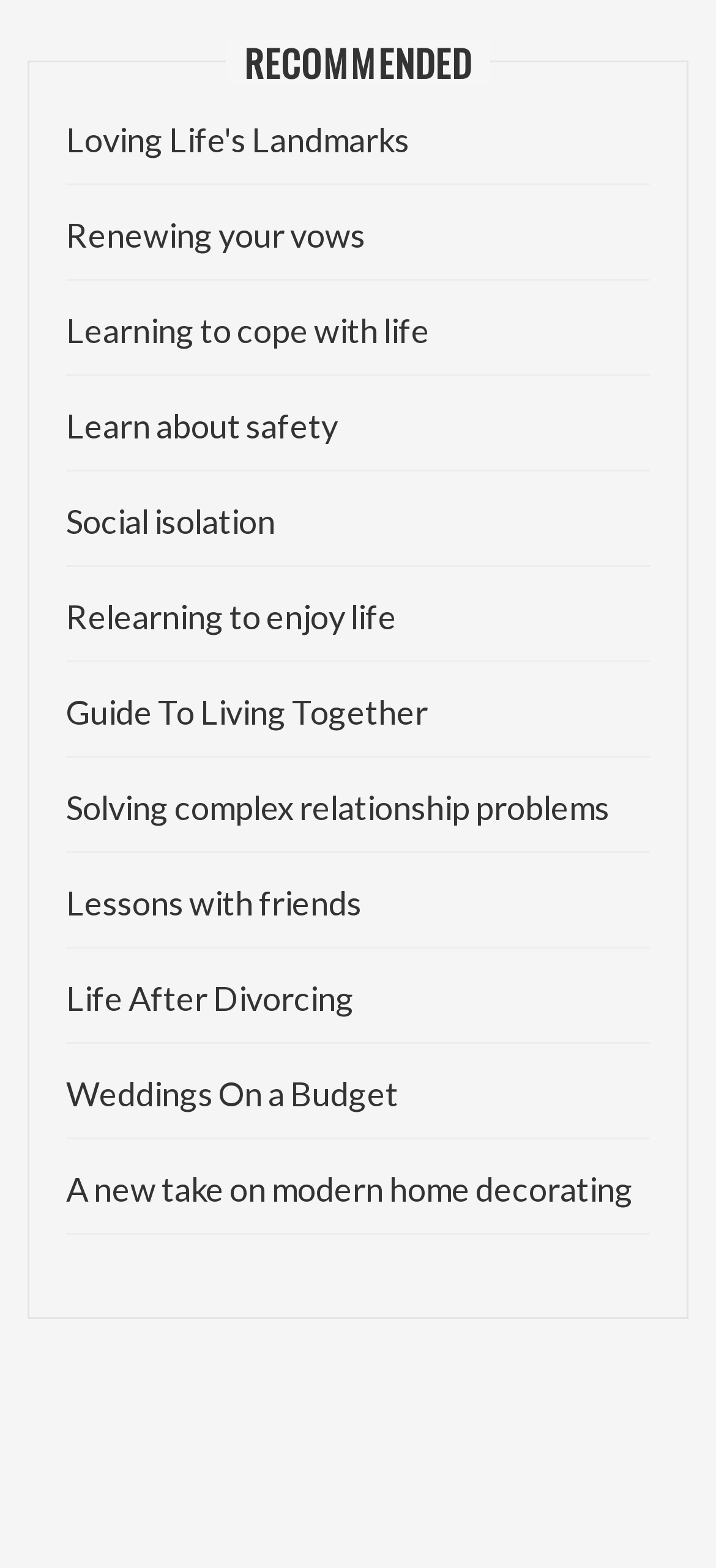How many links are related to relationships?
Please use the image to provide a one-word or short phrase answer.

5